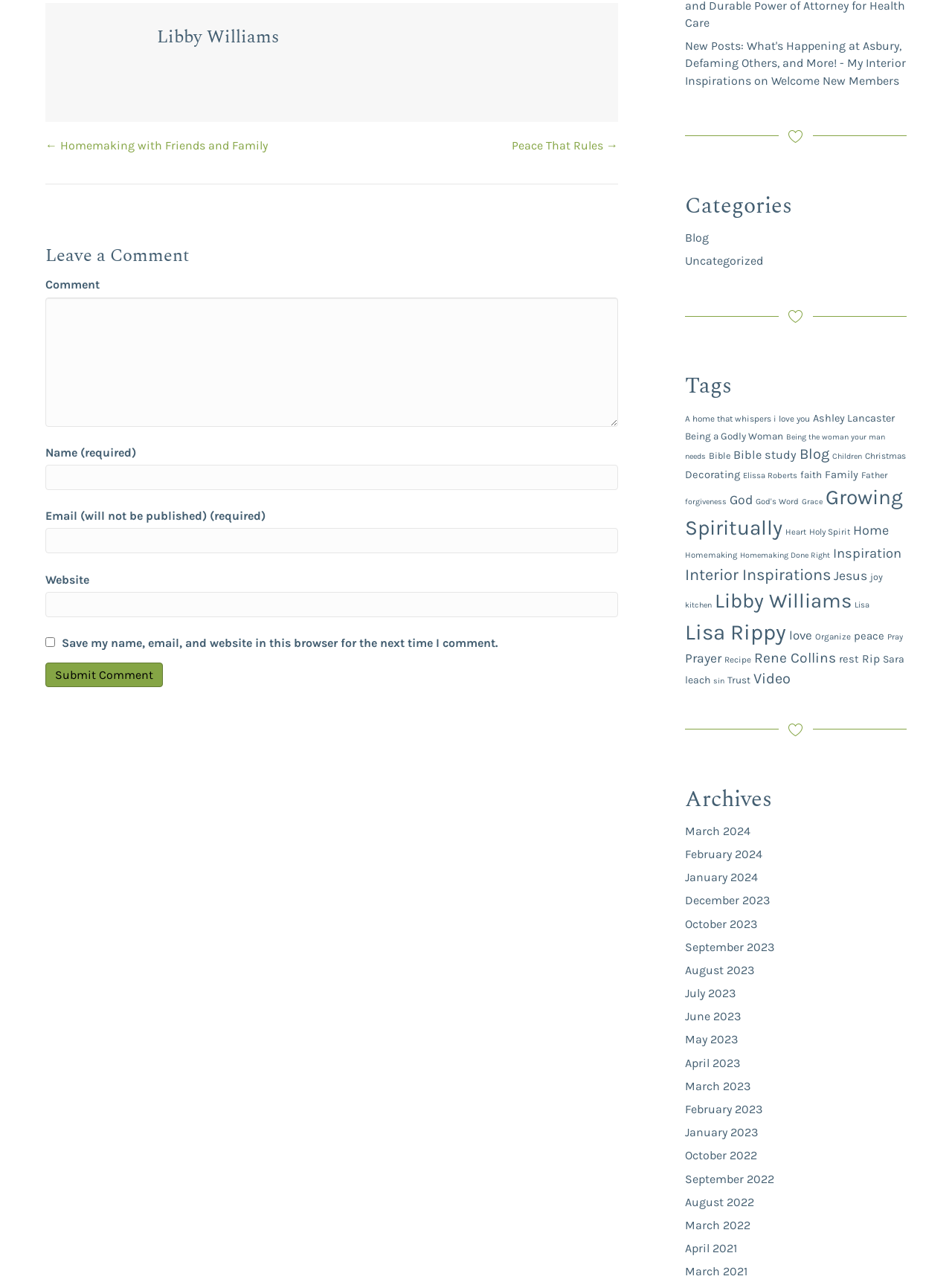What is the topic of the blog post with the most items?
Answer the question with just one word or phrase using the image.

Growing Spiritually